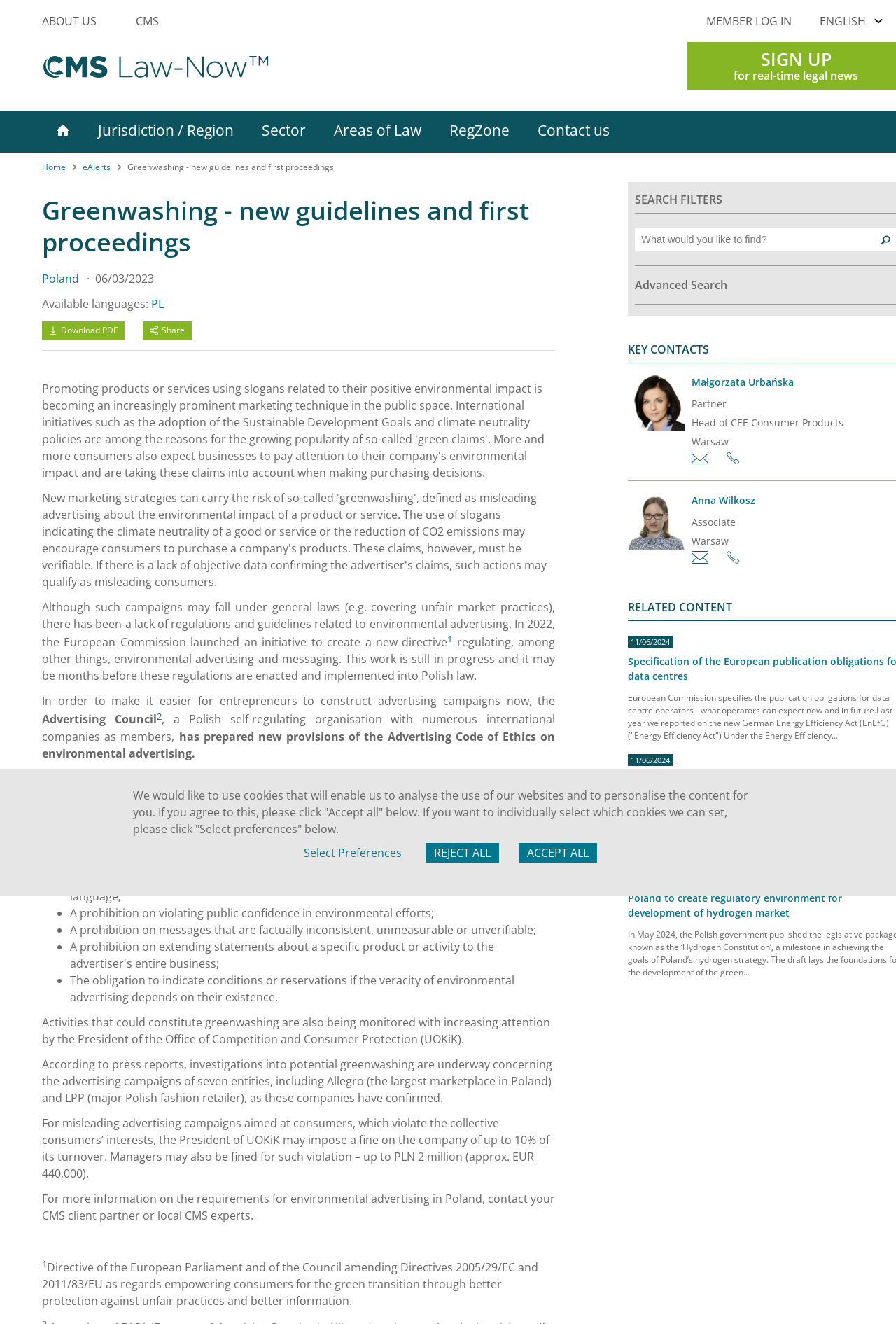Please find and give the text of the main heading on the webpage.

Greenwashing - new guidelines and first proceedings